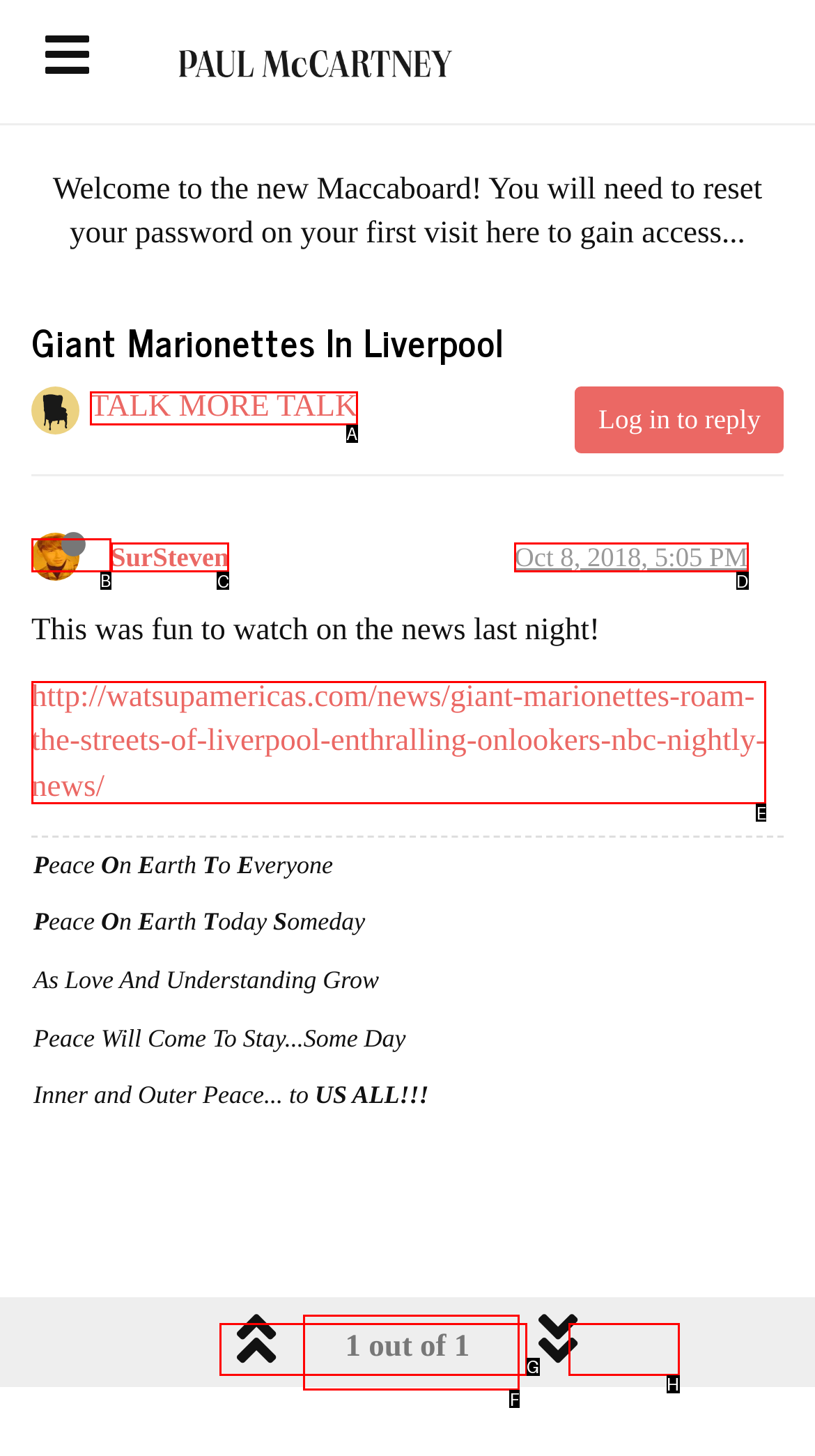Select the option that corresponds to the description: alt="SurSteven" title="SurSteven"
Respond with the letter of the matching choice from the options provided.

B